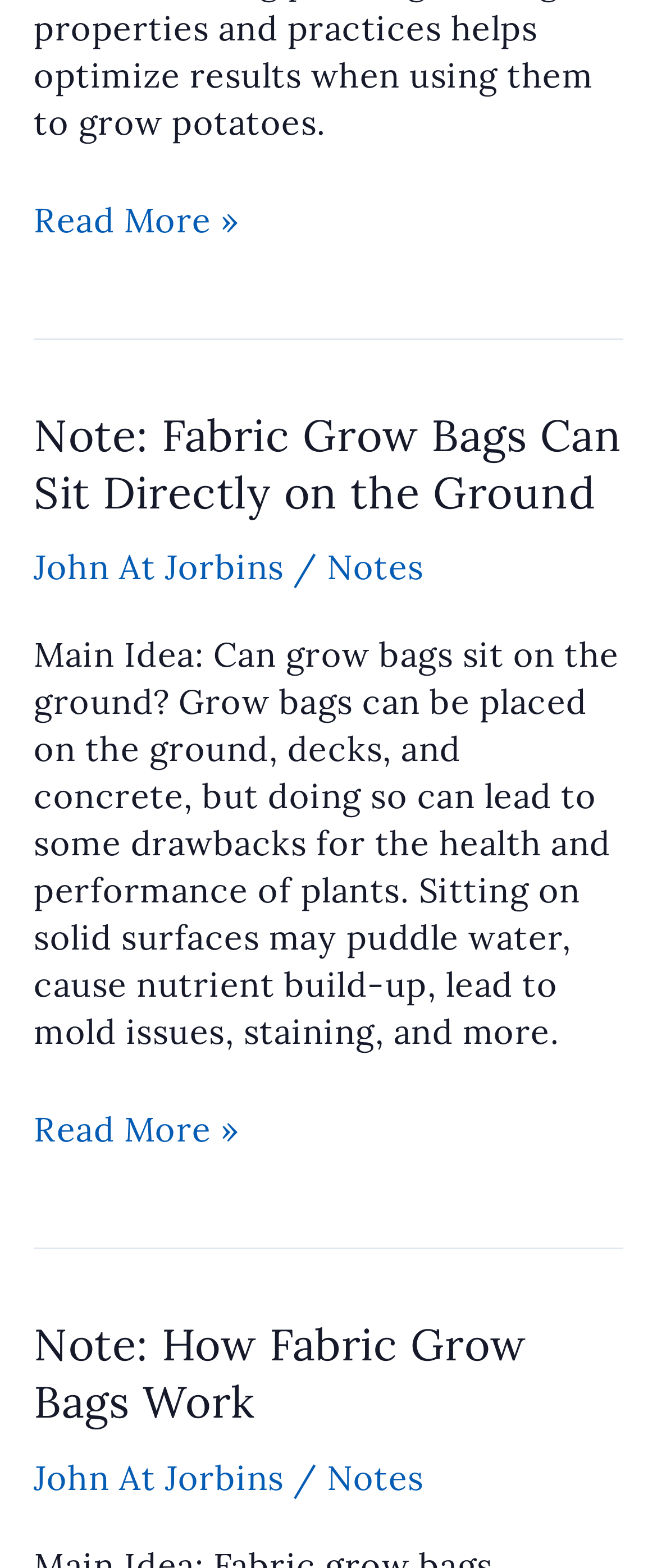Can grow bags be placed on decks?
Analyze the image and deliver a detailed answer to the question.

The possibility of placing grow bags on decks can be determined by reading the static text. The text 'Grow bags can be placed on the ground, decks, and concrete' suggests that grow bags can be placed on decks.